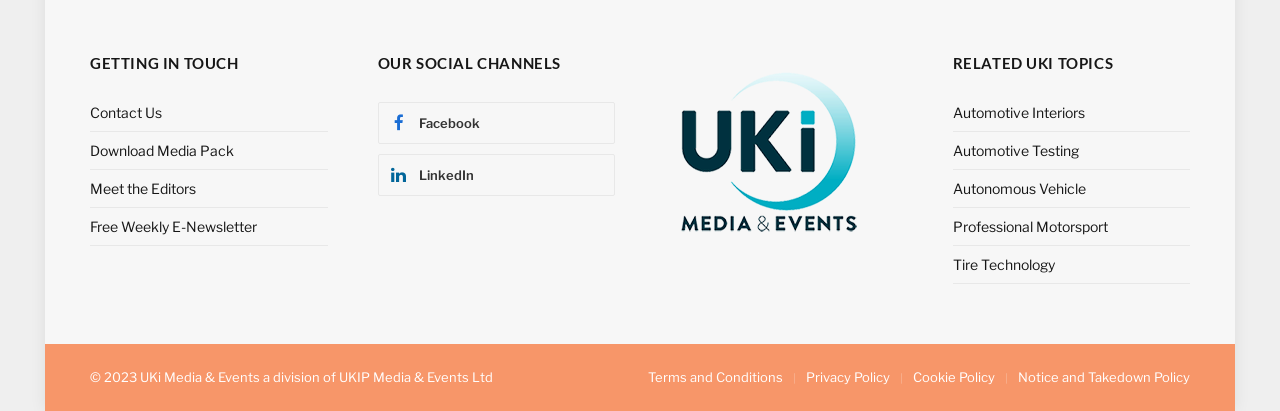Identify the bounding box coordinates for the element you need to click to achieve the following task: "View Facebook page". Provide the bounding box coordinates as four float numbers between 0 and 1, in the form [left, top, right, bottom].

[0.295, 0.247, 0.48, 0.35]